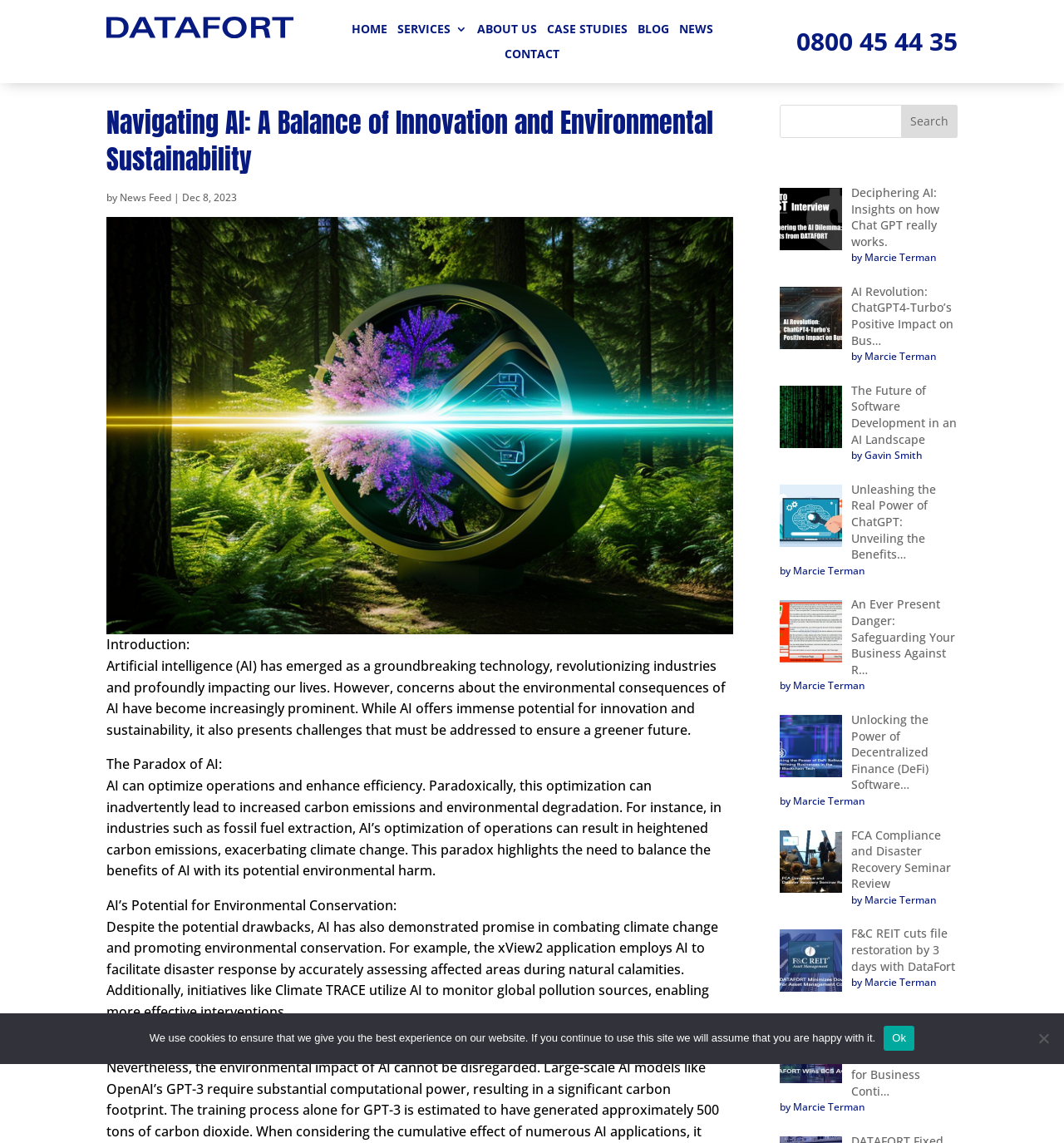What is the phone number on the webpage?
Using the information presented in the image, please offer a detailed response to the question.

I found the phone number by looking at the static text elements on the webpage. The phone number is displayed as '0800 45 44 35' on the top right corner of the webpage.